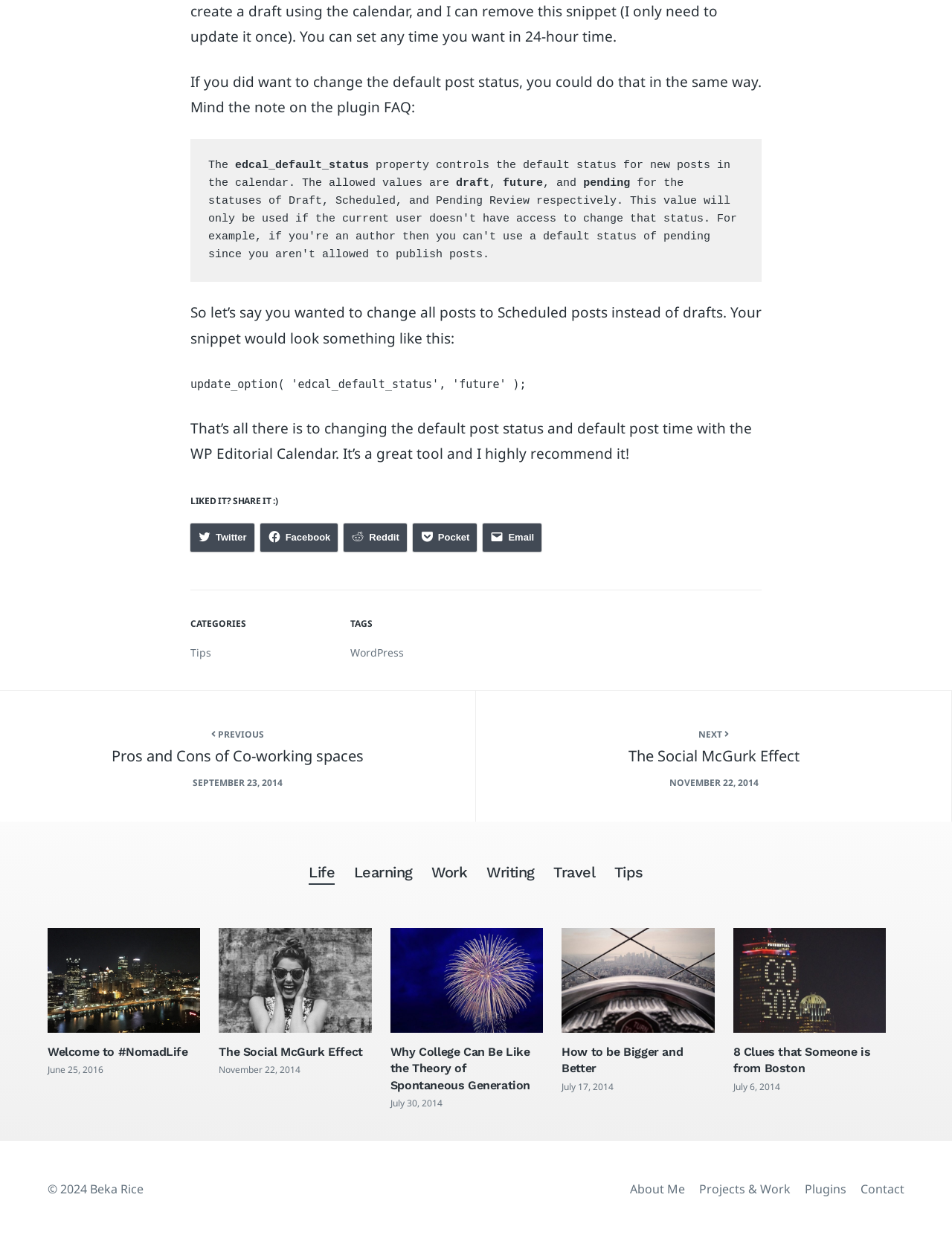Identify the bounding box coordinates of the part that should be clicked to carry out this instruction: "View the post 'Pros and Cons of Co-working spaces'".

[0.117, 0.602, 0.382, 0.62]